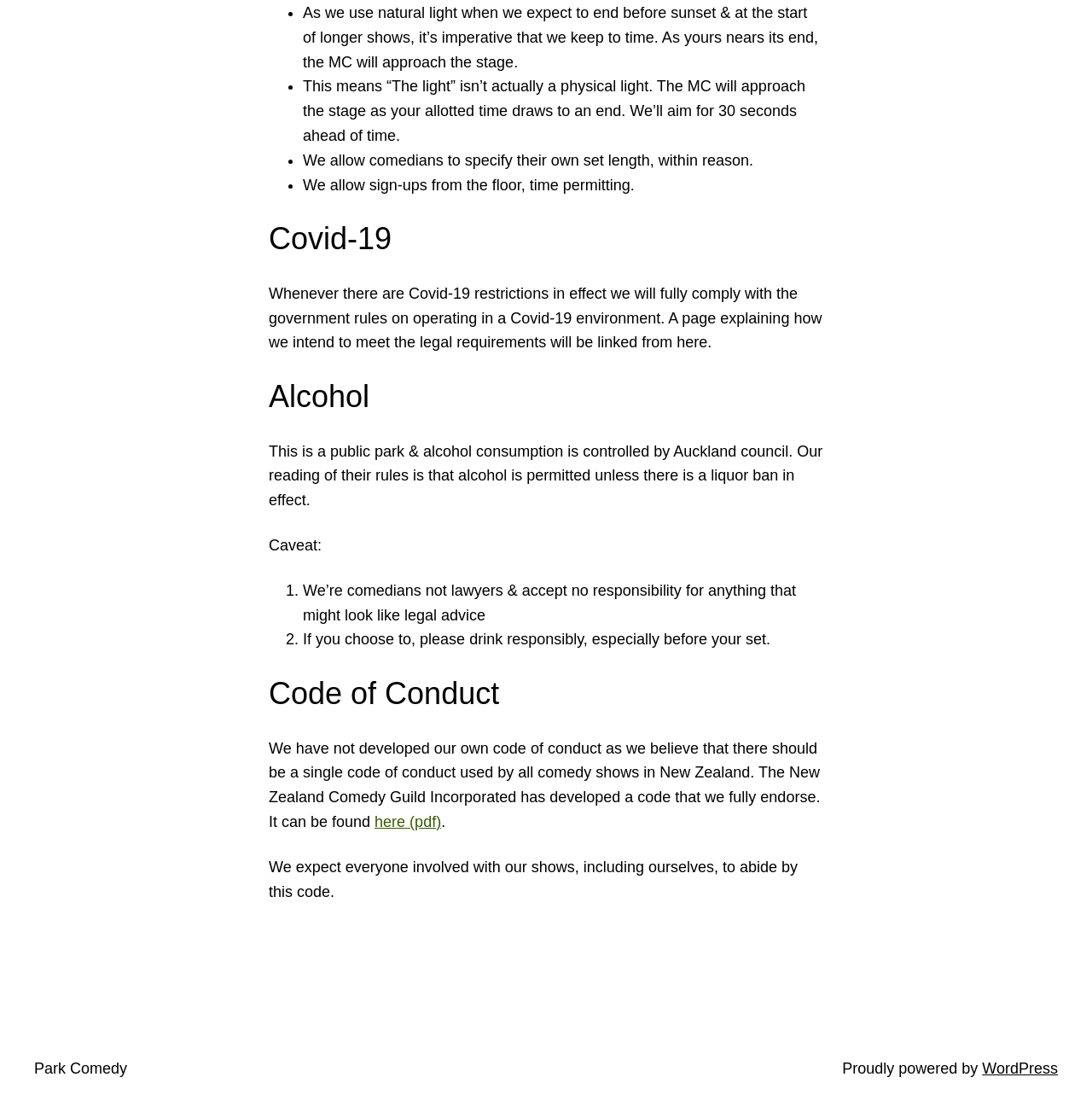Find and provide the bounding box coordinates for the UI element described with: "WordPress".

[0.899, 0.948, 0.969, 0.963]